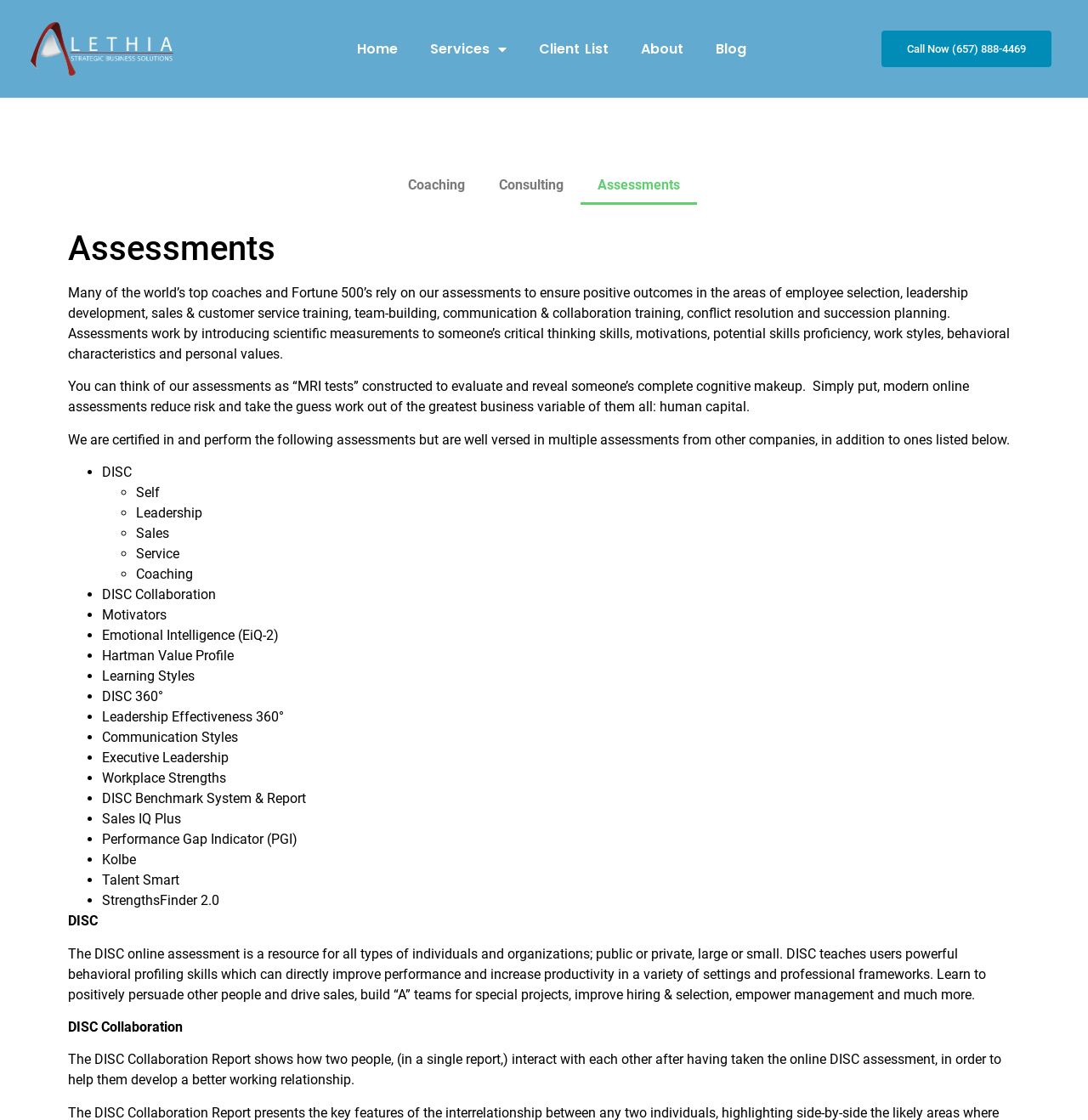What is the purpose of the assessments?
From the screenshot, provide a brief answer in one word or phrase.

Ensure positive outcomes